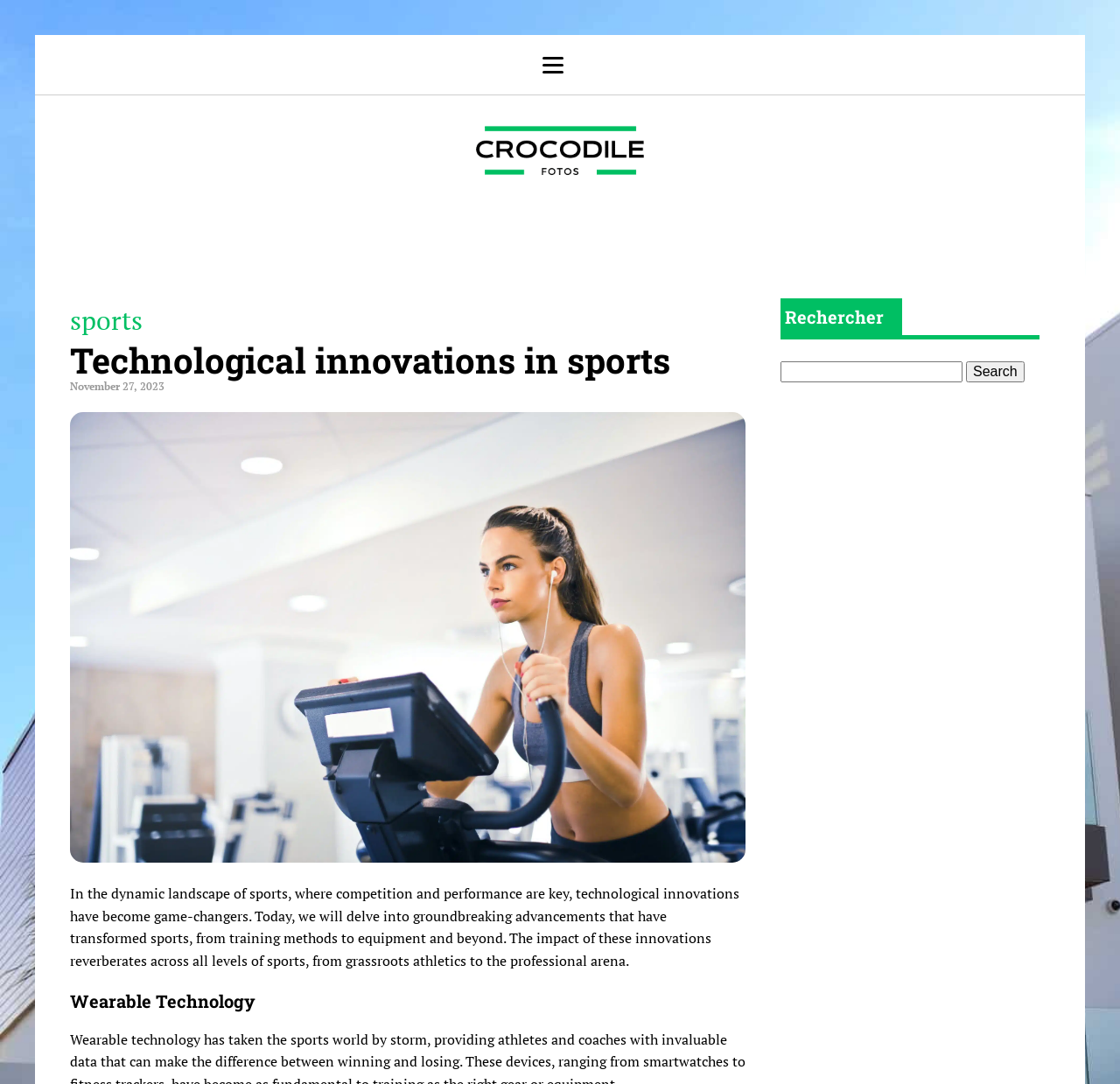What is the topic of the first heading?
Based on the visual content, answer with a single word or a brief phrase.

Technological innovations in sports